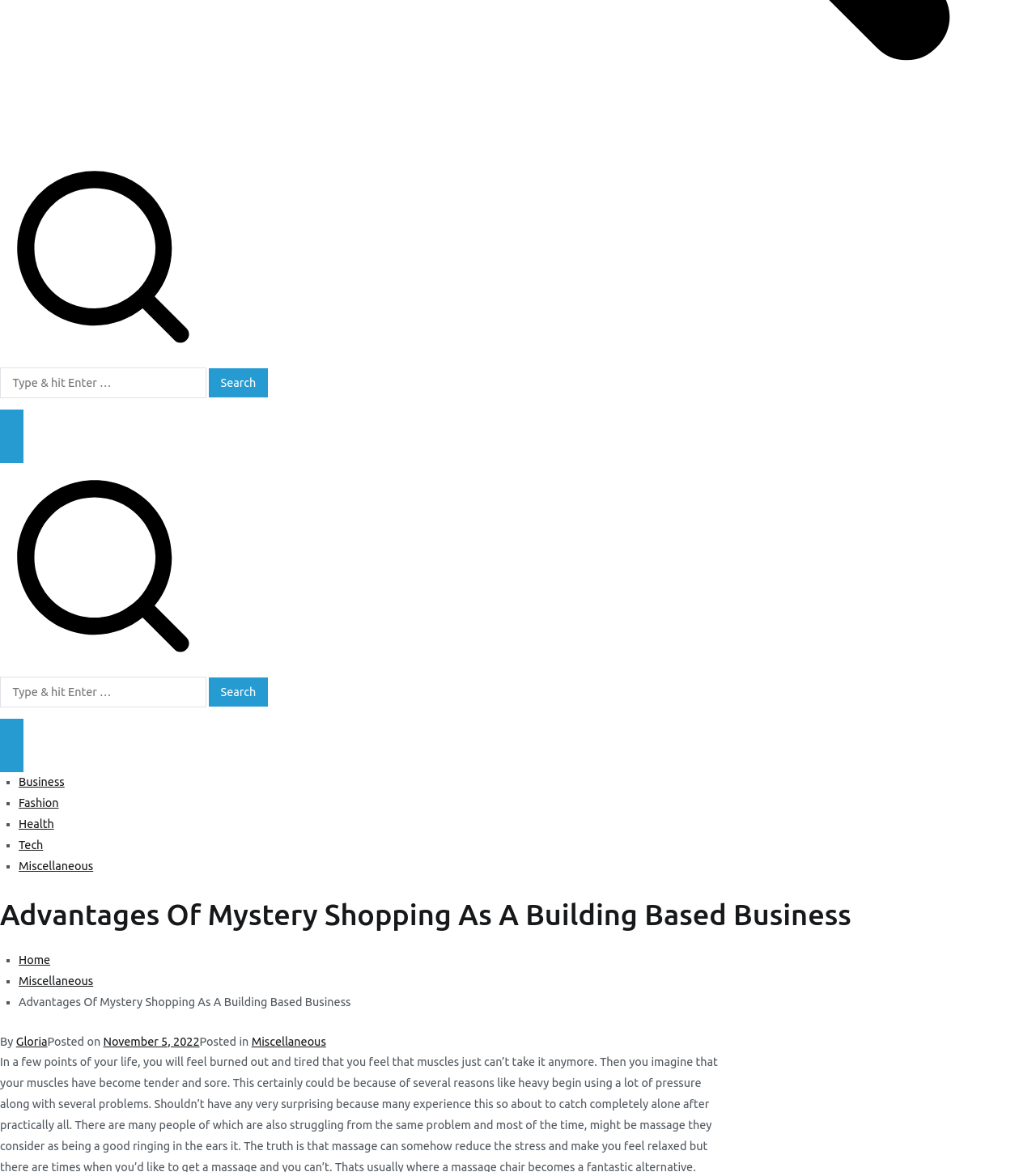Locate the bounding box of the UI element with the following description: "parent_node: Search for: value="Search"".

[0.202, 0.314, 0.258, 0.339]